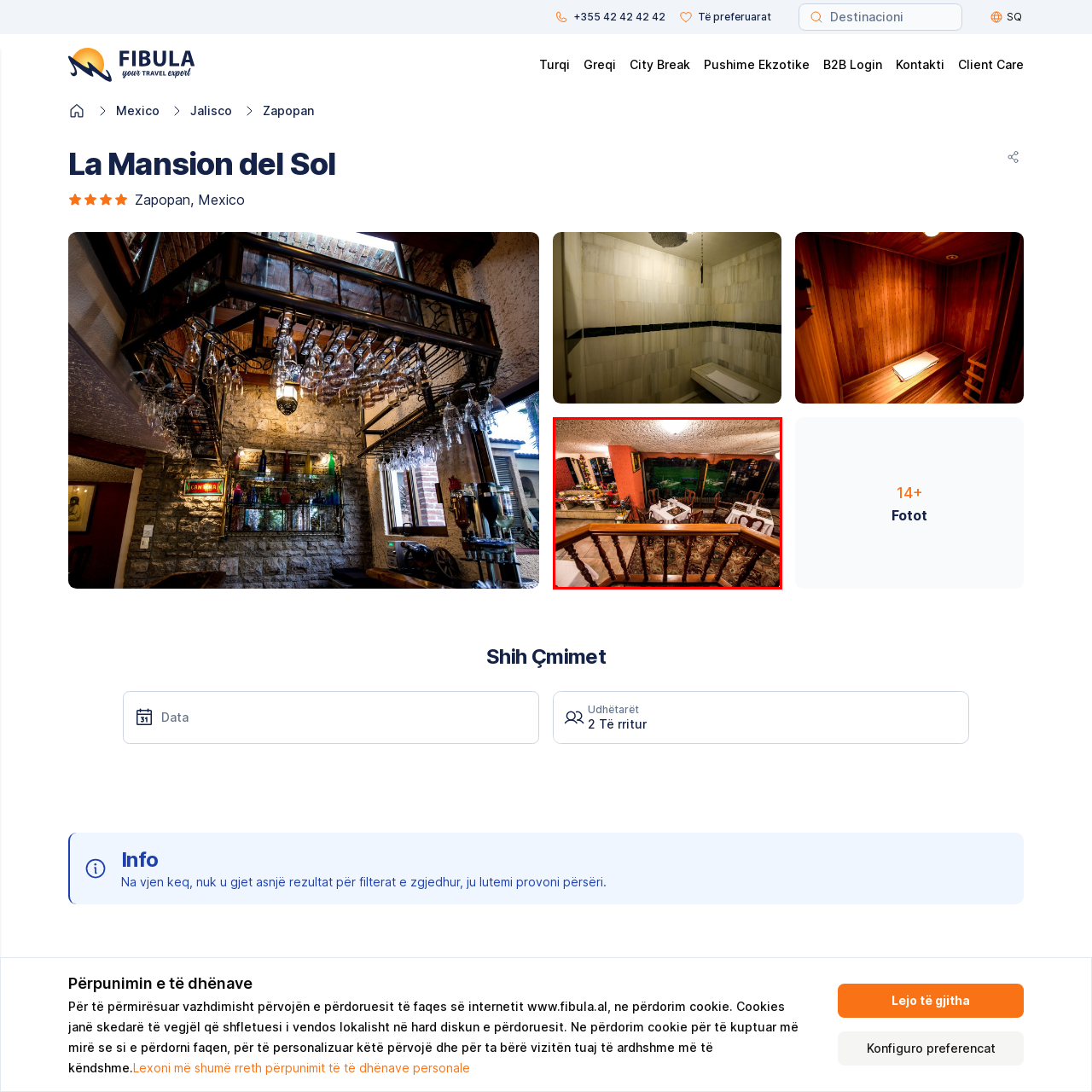Provide a thorough description of the scene captured within the red rectangle.

The image showcases the inviting dining area of "La Mansion del Sol," a restaurant located in Zapopan, Jalisco. The perspective is from an upper level, overlooking the elegantly arranged tables, each adorned with white tablecloths and decorative plates, suggesting a cozy yet sophisticated dining experience. Soft lighting from above creates a warm ambiance, illuminating the rich textures of the rustic wooden railing and ornate ceiling. In the background, large windows allow glimpses of the lush outdoor setting, enhancing the atmosphere of tranquility and connection to nature. The space is further accentuated by vibrant floral decorations, combining to offer an inviting environment perfect for both intimate gatherings and larger celebrations.